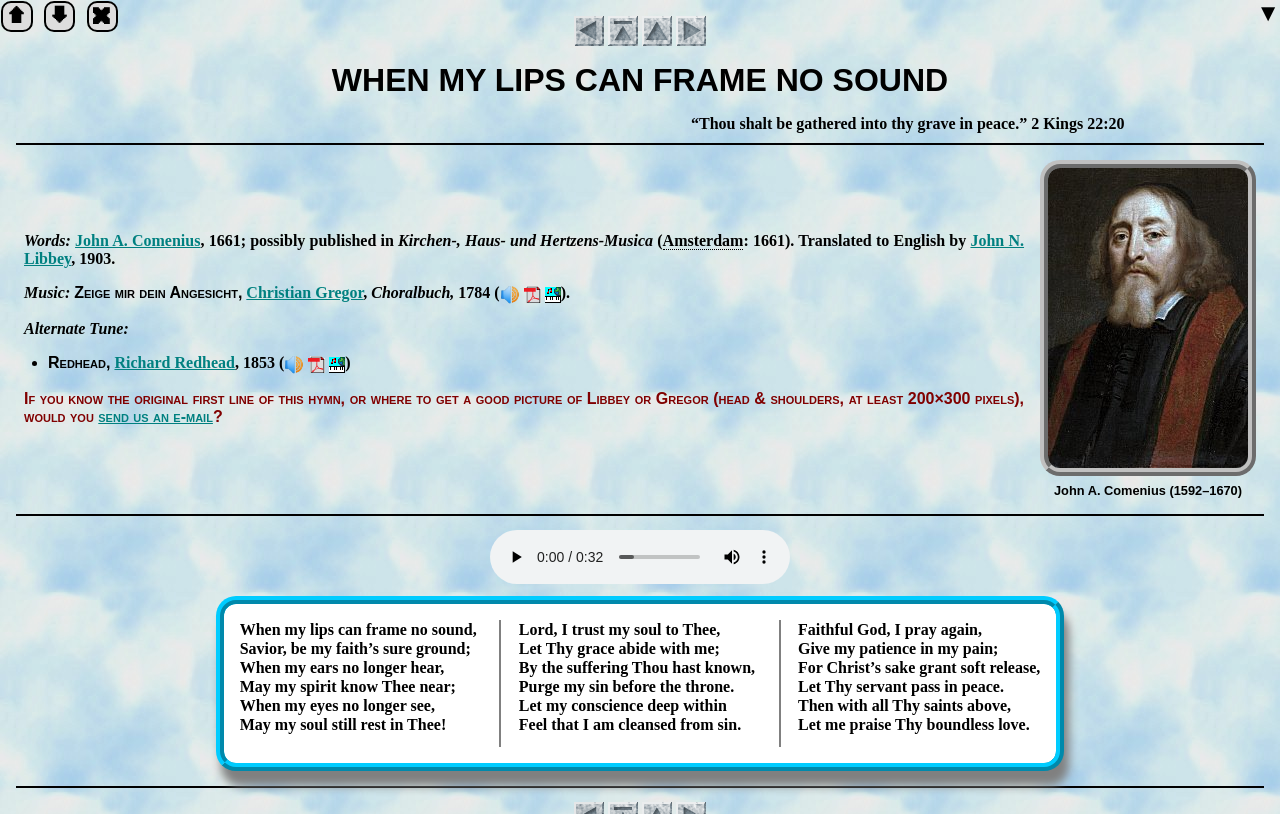Please specify the bounding box coordinates of the area that should be clicked to accomplish the following instruction: "Go back". The coordinates should consist of four float numbers between 0 and 1, i.e., [left, top, right, bottom].

[0.448, 0.025, 0.472, 0.046]